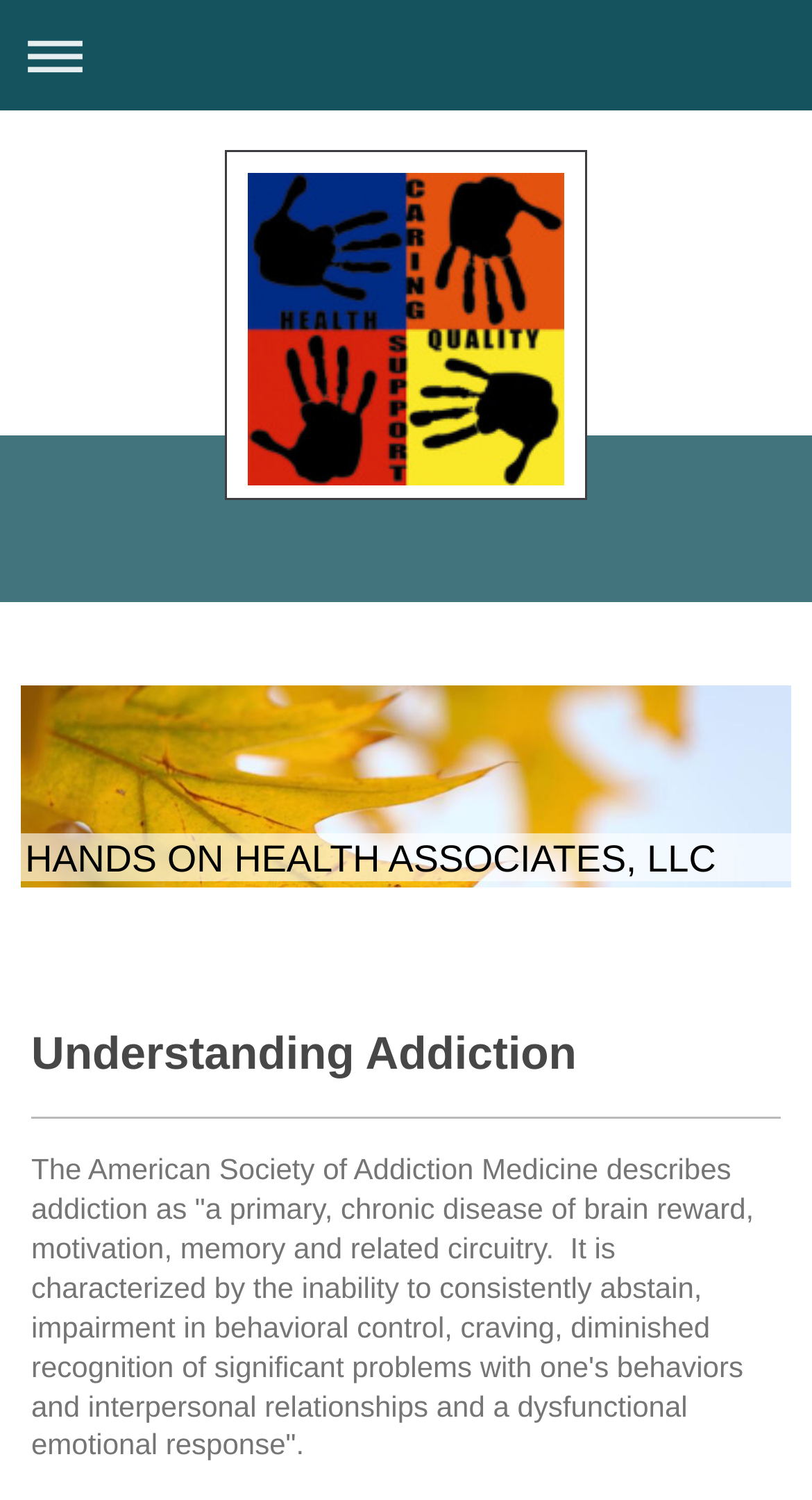Use the details in the image to answer the question thoroughly: 
What is the image on the webpage?

I determined the answer by looking at the image element on the page, which suggests that there is an image present, but the content of the image is not specified.